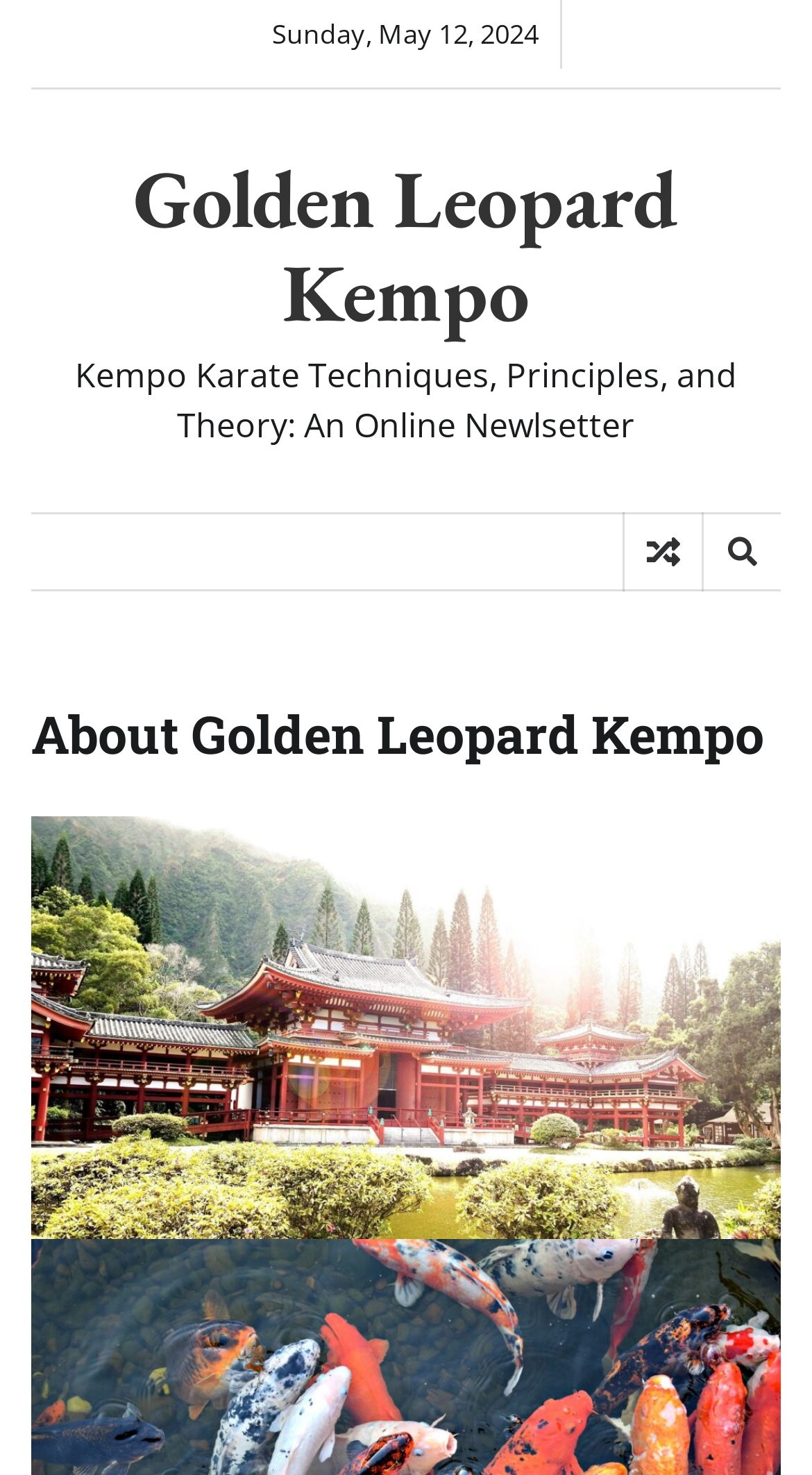Locate the primary heading on the webpage and return its text.

About Golden Leopard Kempo